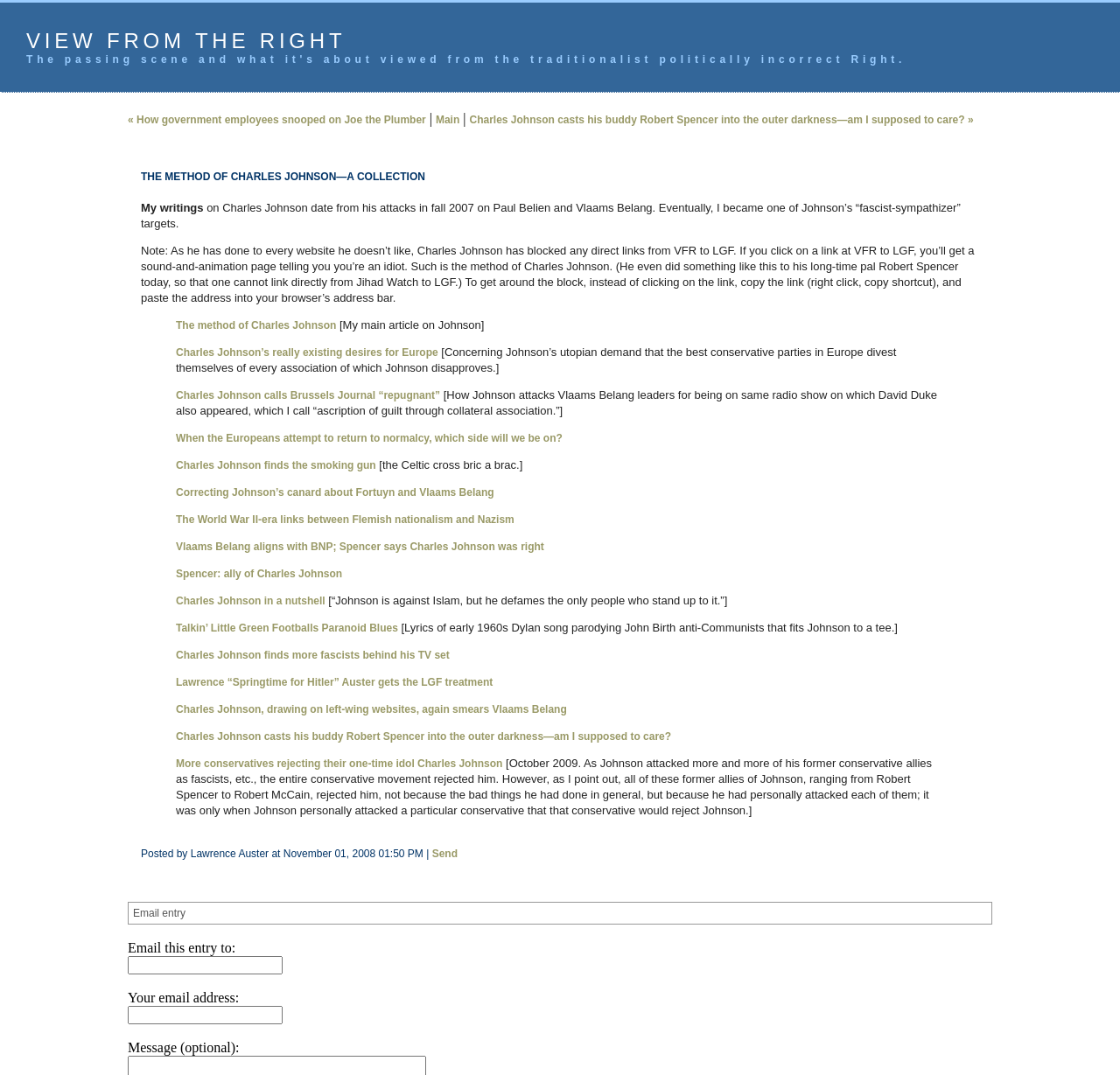How many links are in the blockquote?
Please give a detailed and elaborate answer to the question.

By counting the links within the blockquote element, I can see that there are 15 links, each with a descriptive text next to it.